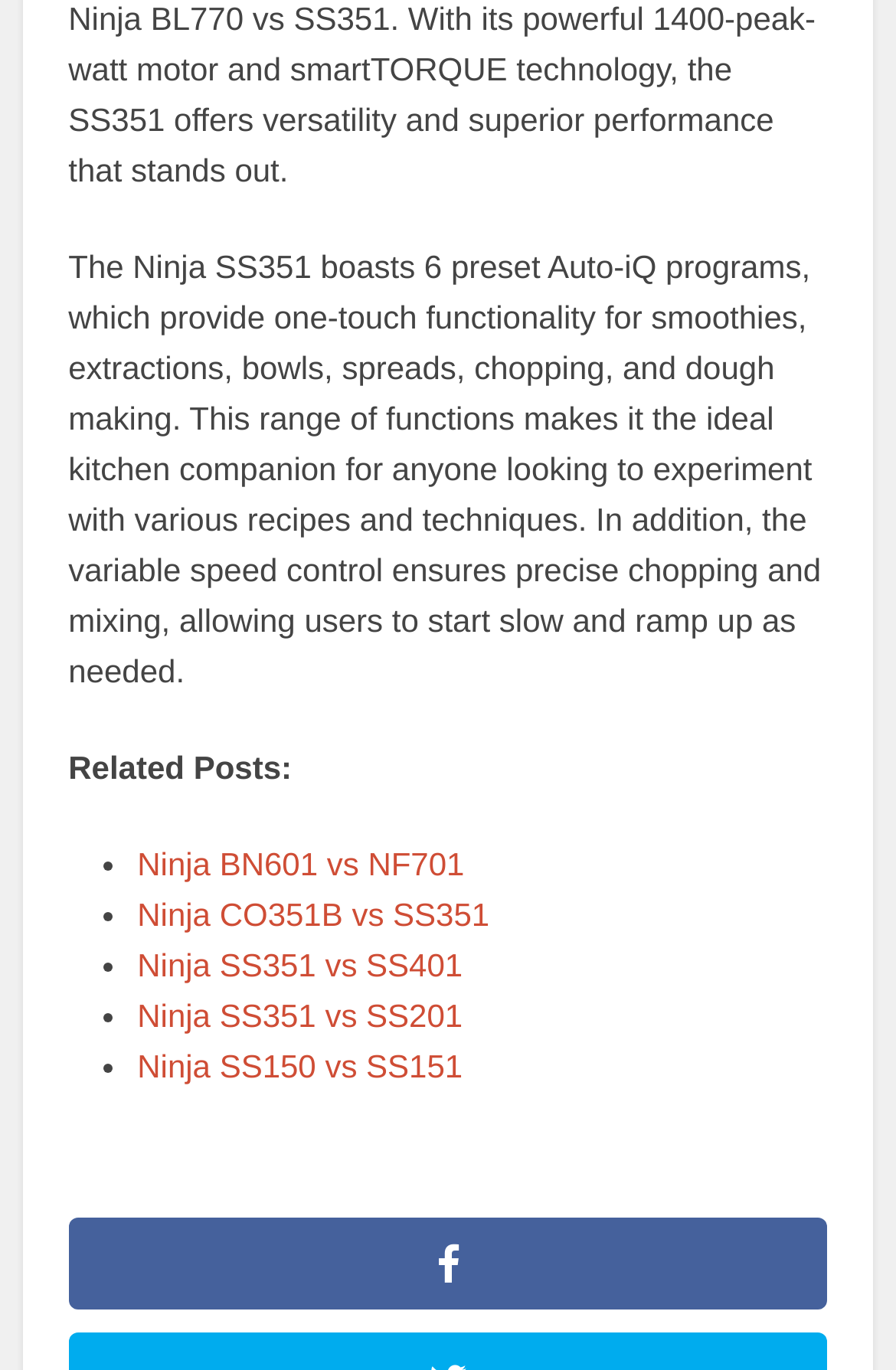Use the information in the screenshot to answer the question comprehensively: What is the icon at the bottom of the page?

The icon at the bottom of the page is an arrow, represented by the Unicode character '', which is often used to indicate scrolling or navigation.